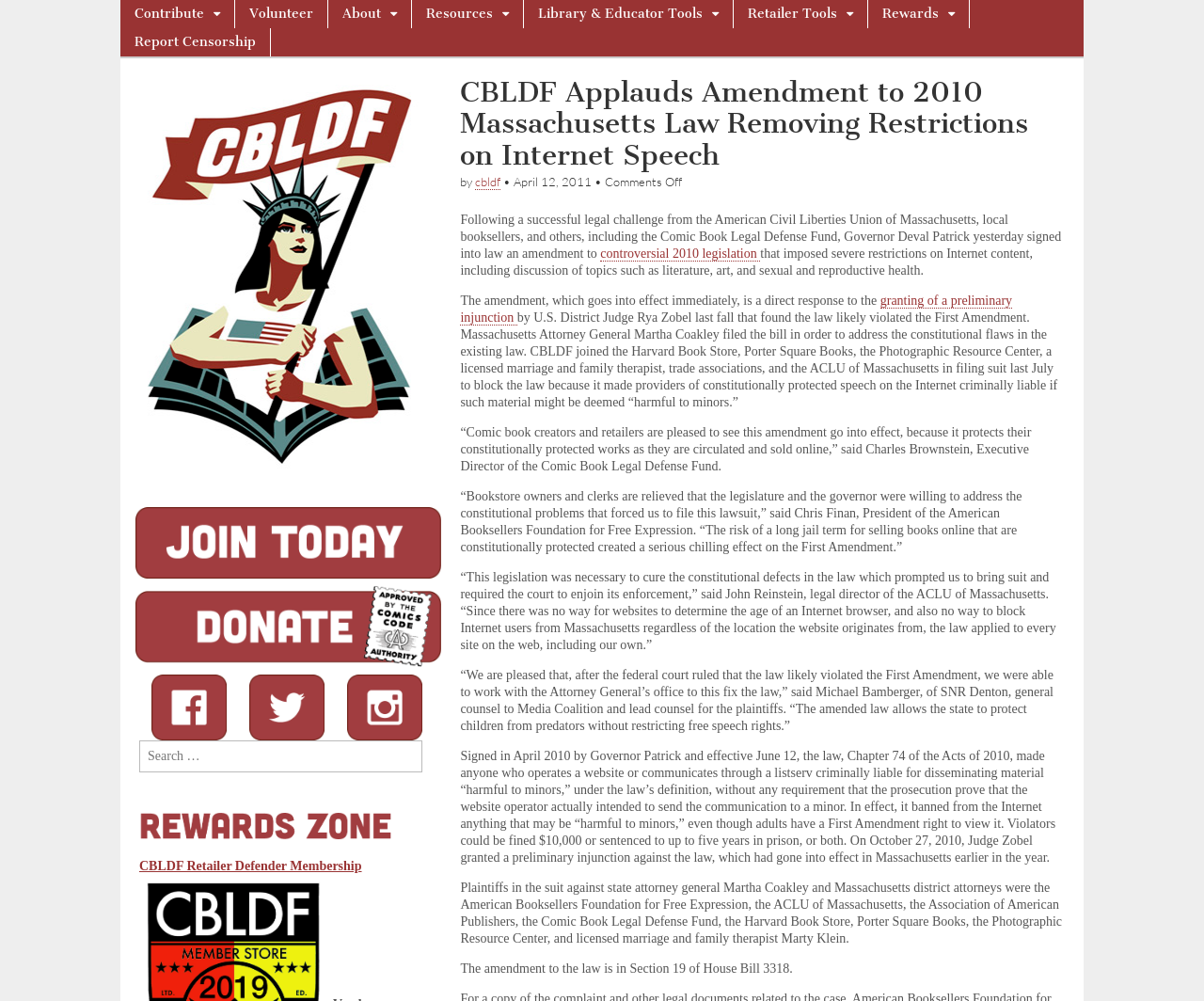Create a full and detailed caption for the entire webpage.

The webpage is about the Comic Book Legal Defense Fund (CBLDF) and its efforts to protect free speech and defend against censorship. At the top of the page, there is a navigation menu with links to various sections, including "Contribute", "Volunteer", "About", "Resources", "Library & Educator Tools", "Retailer Tools", and "Rewards". Below the navigation menu, there is a header section with a logo and a search bar.

The main content of the page is an article about the CBLDF's efforts to amend a 2010 Massachusetts law that restricted internet speech. The article is divided into several paragraphs, with headings and subheadings. The text describes the law, its implications, and the legal challenge mounted by the CBLDF and other organizations. There are quotes from various individuals, including Charles Brownstein, Executive Director of the CBLDF, and Chris Finan, President of the American Booksellers Foundation for Free Expression.

To the right of the article, there are several images, including a logo and what appears to be a series of icons or buttons. There is also a link to a "CBLDF Retailer Defender Membership" and a search box with a prompt to "Search for:". At the very bottom of the page, there is a link to "Report Censorship".

Overall, the webpage is focused on providing information about the CBLDF's efforts to protect free speech and defend against censorship, with a specific focus on the amendment to the 2010 Massachusetts law.